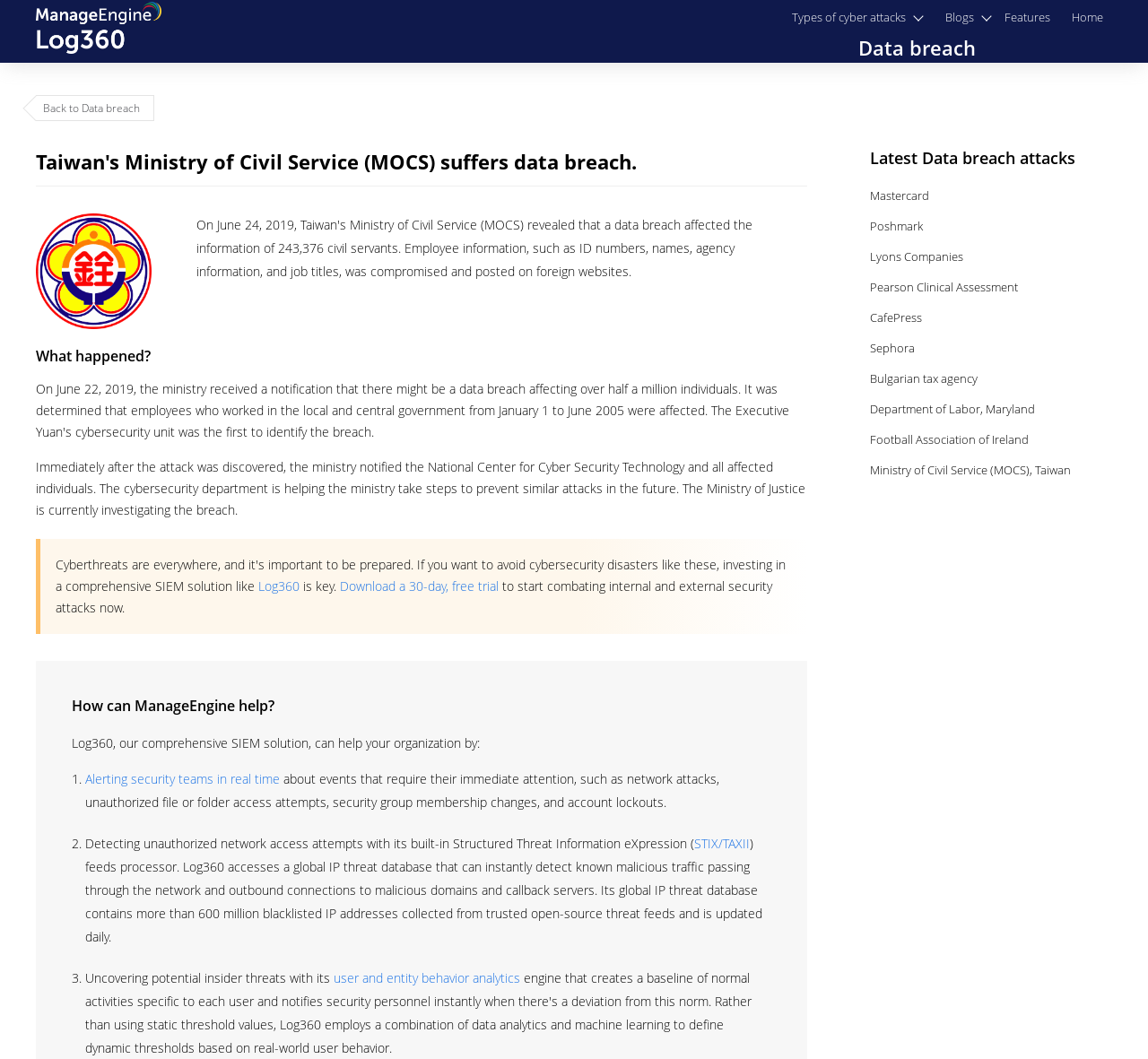Mark the bounding box of the element that matches the following description: "user and entity behavior analytics".

[0.291, 0.916, 0.453, 0.932]